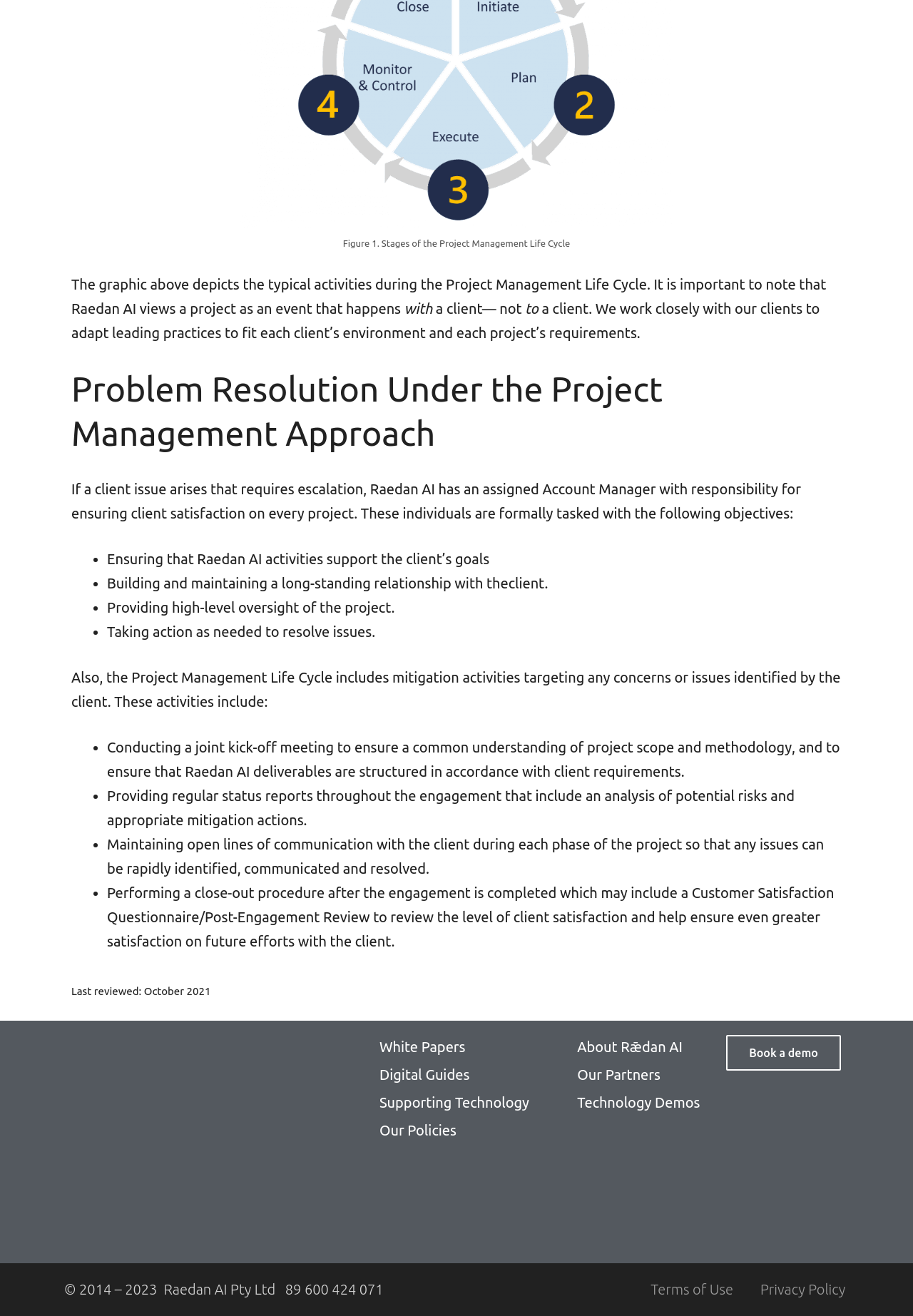What is the title of the first figure?
Answer the question with as much detail as you can, using the image as a reference.

I found the figure caption element with the text 'Figure 1. Stages of the Project Management Life Cycle' which is a child of the root element, indicating it is the title of the first figure.